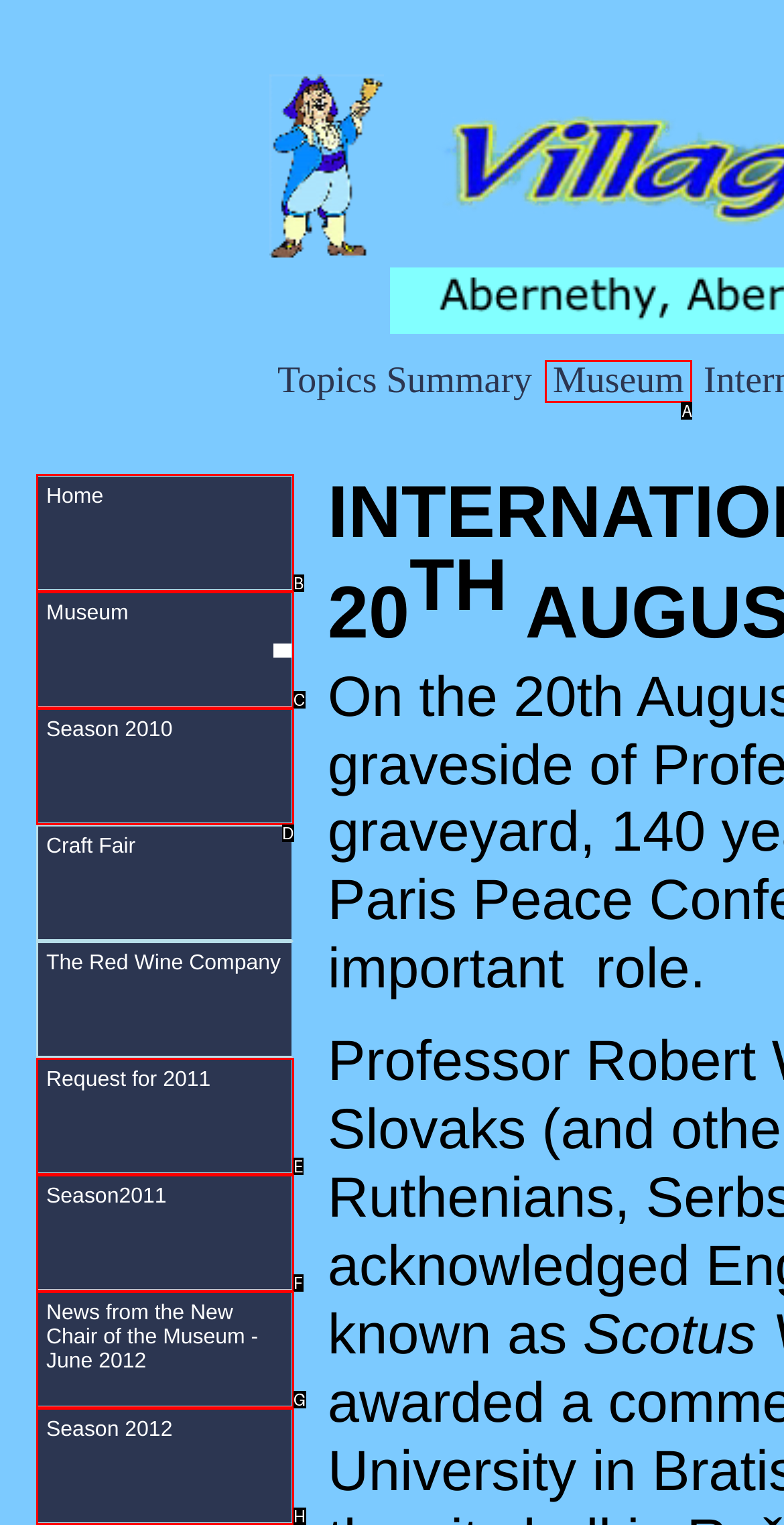Match the following description to a UI element: Season 2010
Provide the letter of the matching option directly.

D